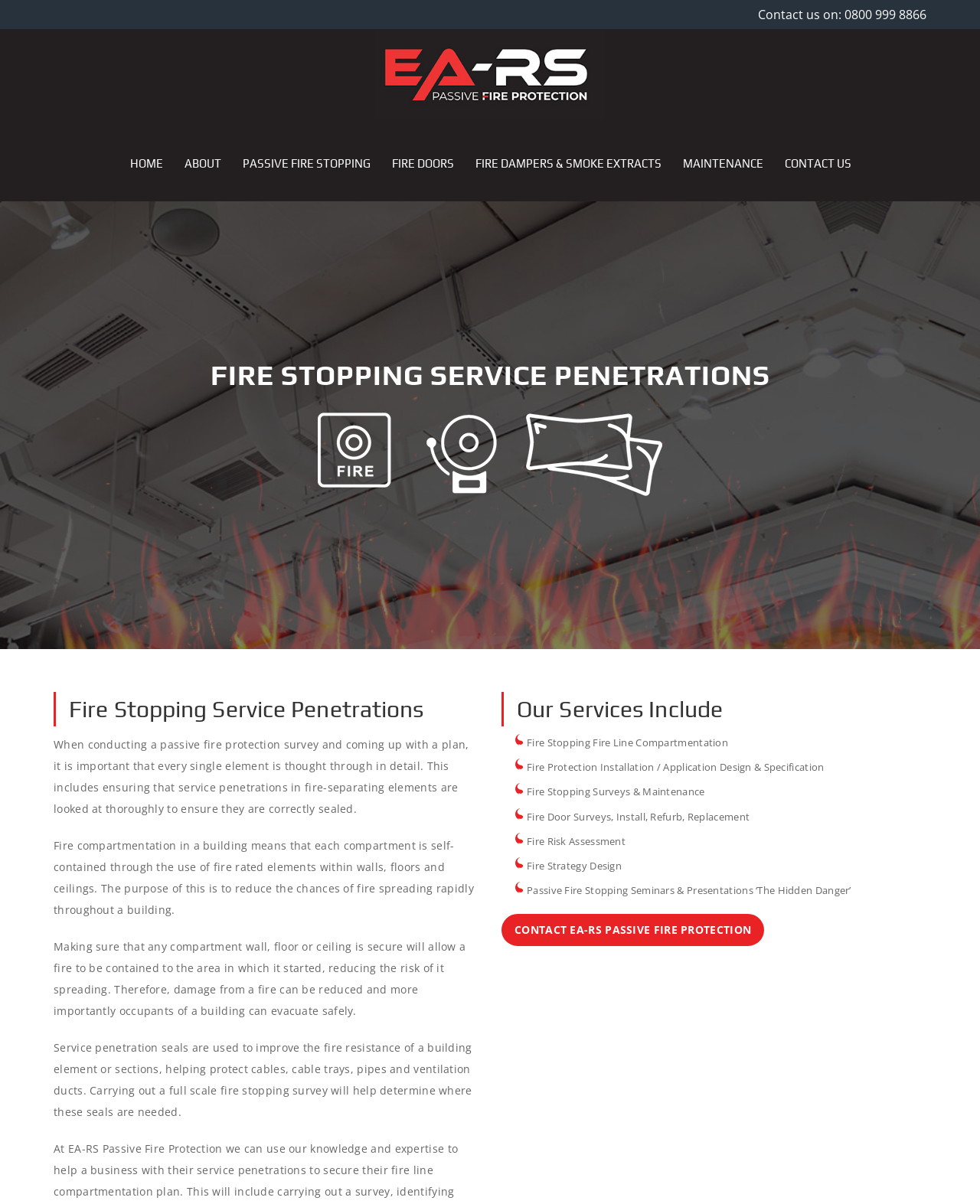Find the bounding box coordinates of the clickable element required to execute the following instruction: "Get in touch with EA-RS Passive Fire Protection". Provide the coordinates as four float numbers between 0 and 1, i.e., [left, top, right, bottom].

[0.512, 0.759, 0.78, 0.786]